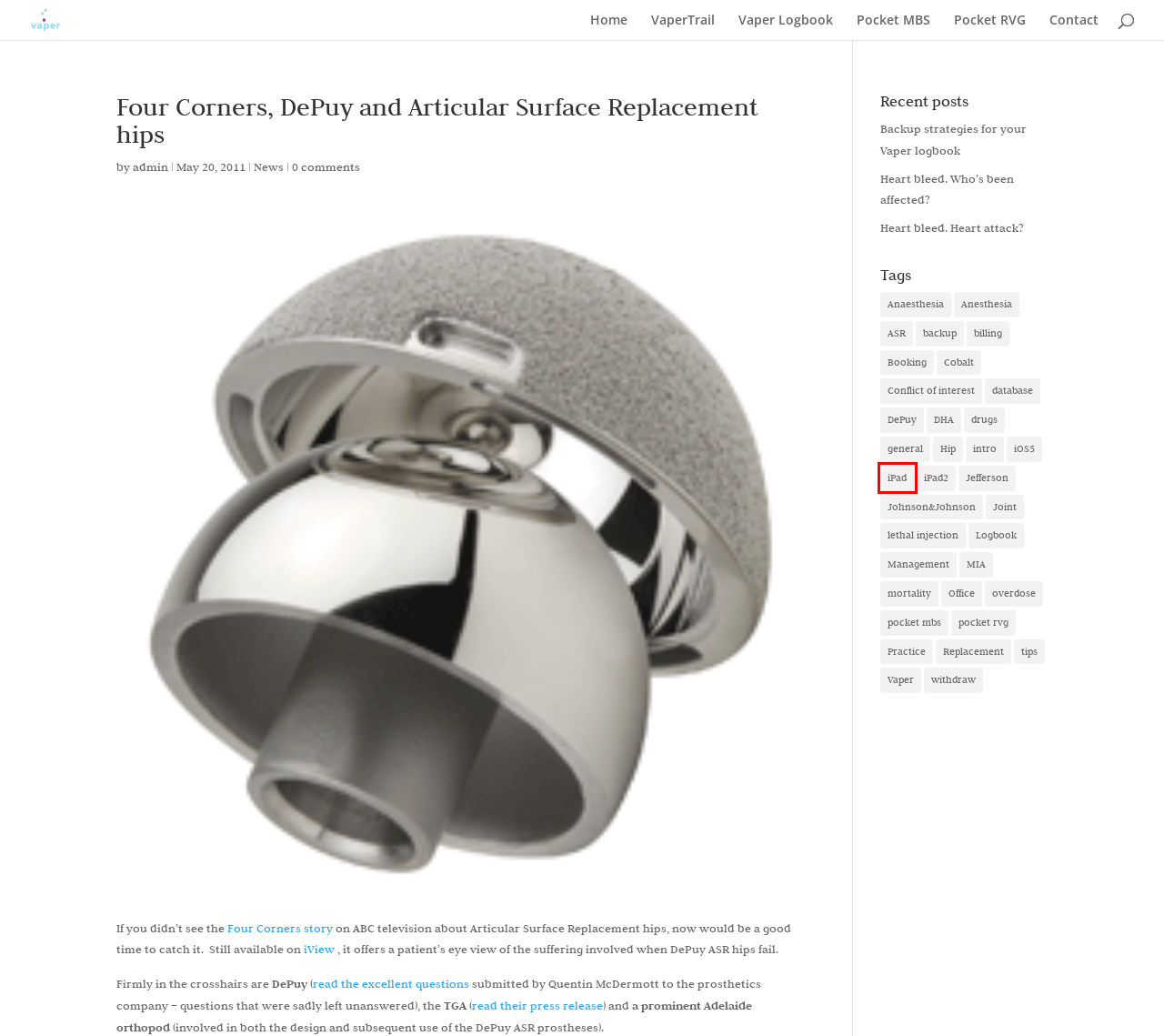You have been given a screenshot of a webpage, where a red bounding box surrounds a UI element. Identify the best matching webpage description for the page that loads after the element in the bounding box is clicked. Options include:
A. Anesthesia | Vaper Software
B. Management | Vaper Software
C. Contact | Vaper Software
D. Logbook | Vaper Software
E. iPad | Vaper Software
F. Vaper Software | Elegant health software solutions
G. Cobalt | Vaper Software
H. backup | Vaper Software

E